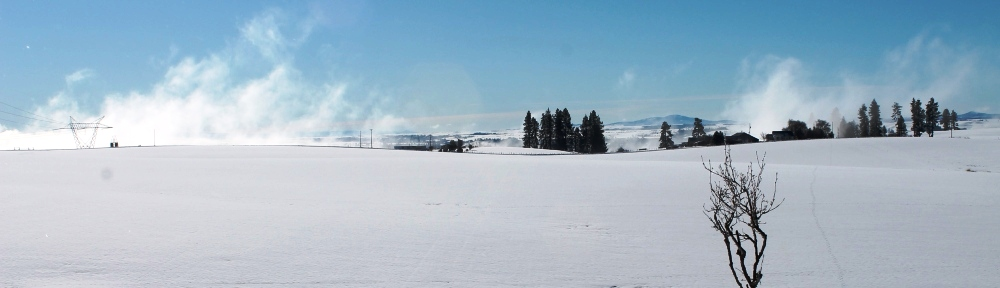Is the snow in the foreground smooth and untouched?
Carefully analyze the image and provide a detailed answer to the question.

According to the caption, the ground in the foreground is 'smooth and untouched', suggesting that the snow has not been disturbed or walked upon.